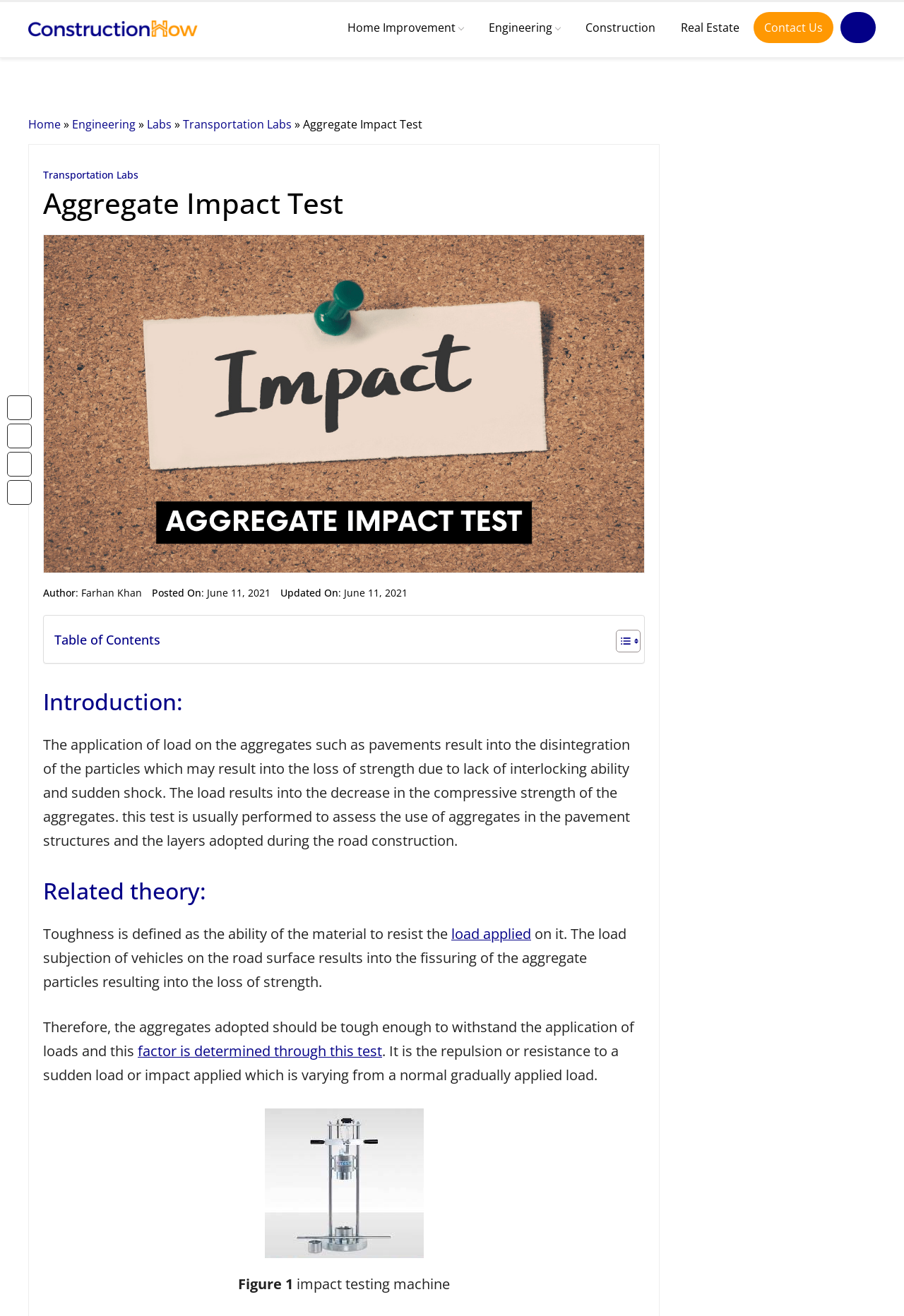Please identify the bounding box coordinates of the element's region that needs to be clicked to fulfill the following instruction: "View 'Transportation Labs'". The bounding box coordinates should consist of four float numbers between 0 and 1, i.e., [left, top, right, bottom].

[0.048, 0.128, 0.153, 0.138]